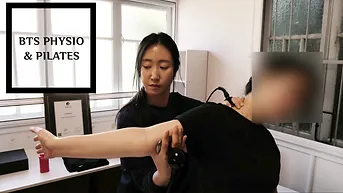What is the name of the clinic?
Kindly answer the question with as much detail as you can.

The clinic's name, 'BTS PHYSIO & PILATES', is prominently featured in a stylish black frame, emphasizing the brand's identity and dedication to client care.